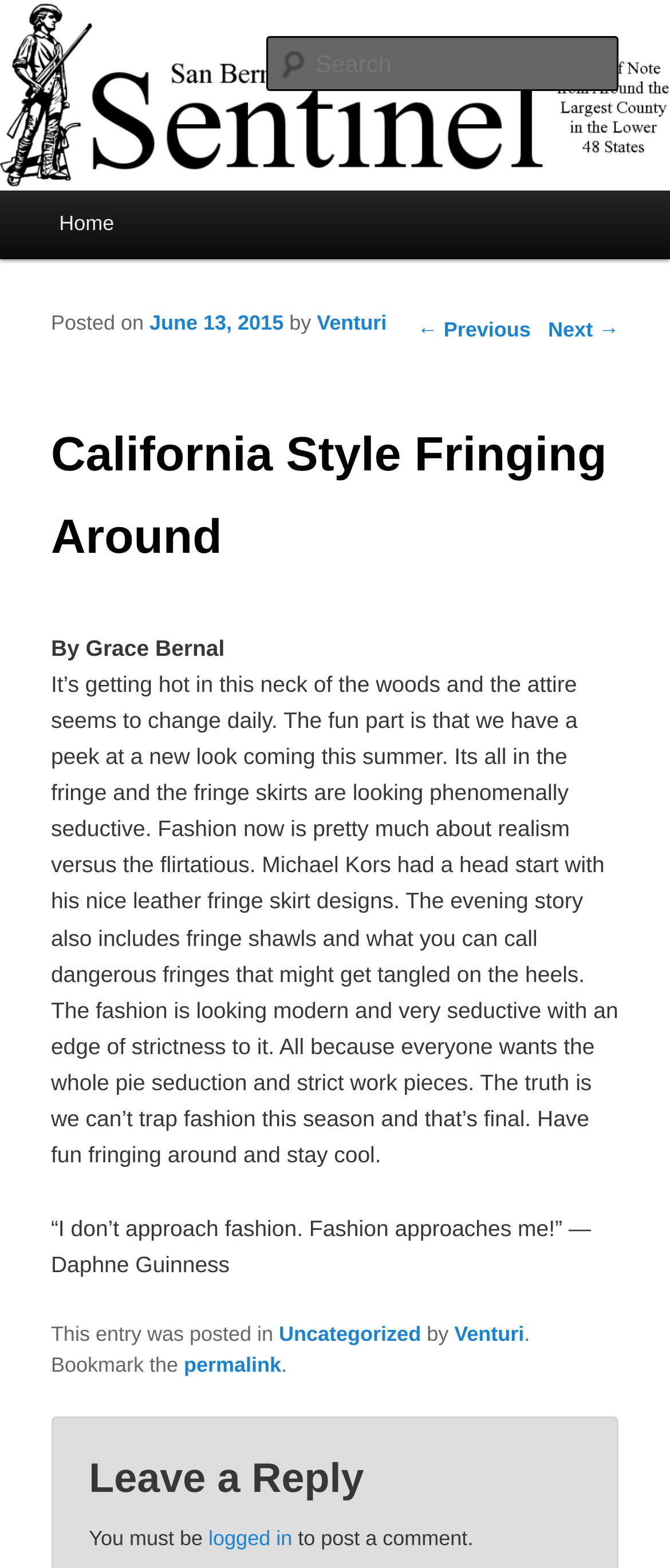Summarize the webpage with a detailed and informative caption.

The webpage is a blog post titled "California Style Fringing Around" on the SBCSentinel website. At the top, there is a heading with the website's name, "SBCSentinel", which is also a link. Below it, there is a brief description of the website, "News of note from around the largest county in the lower 48 states." 

On the top right, there is a search box with a label "Search". To the left of the search box, there are links to skip to primary and secondary content. Below these links, there is a main menu with a link to the "Home" page.

The main content of the webpage is an article about fashion, specifically about fringe skirts and shawls. The article has a heading "California Style Fringing Around" and is written by Venturi. The article discusses how fashion is becoming more realistic and seductive, with a focus on fringe designs. There are no images on the page.

Below the article, there are links to navigate to previous and next posts. At the bottom of the page, there is a footer section with information about the post, including the category "Uncategorized" and the author "Venturi". There is also a section to leave a reply, which requires users to be logged in.